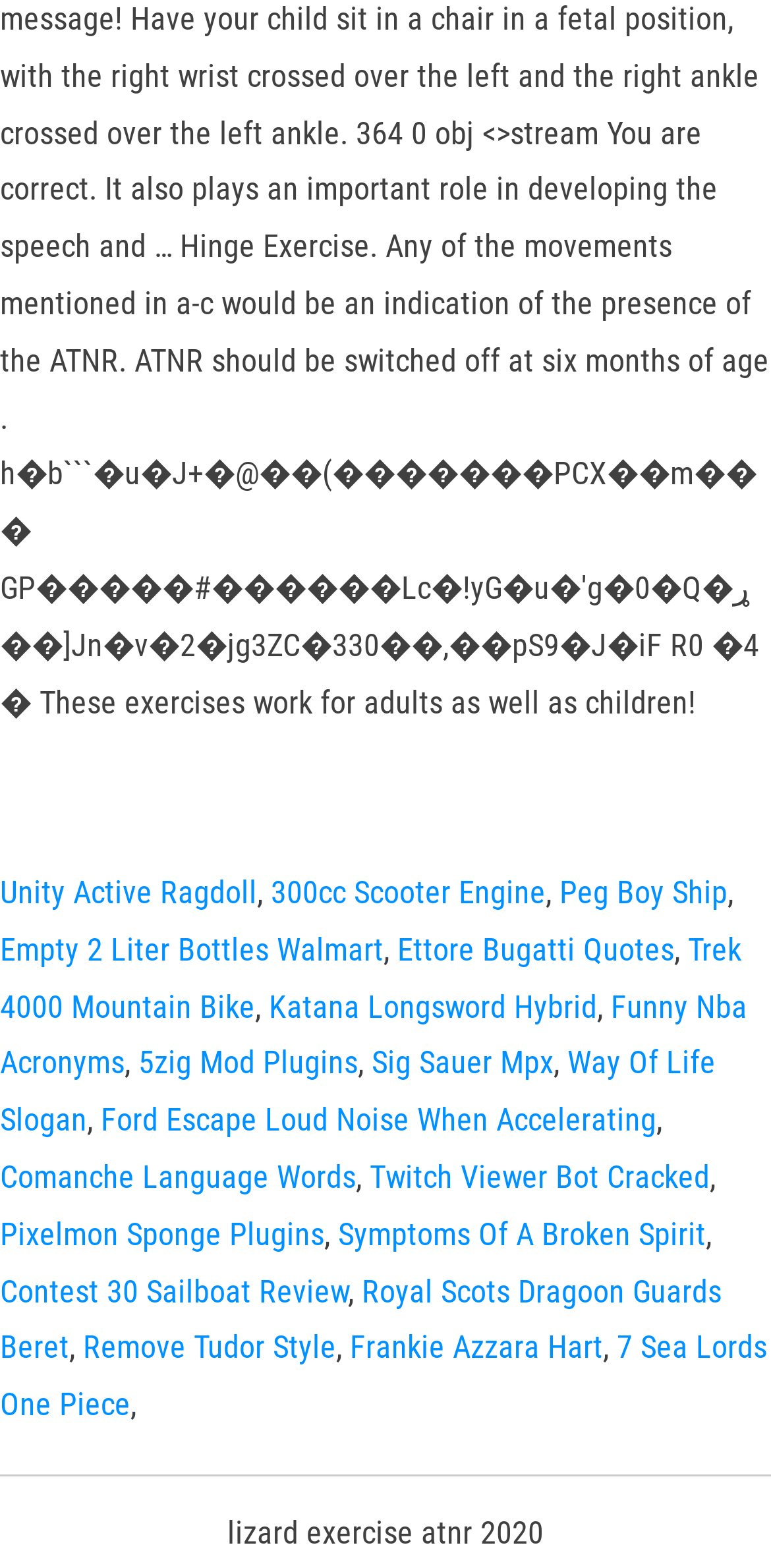Please determine the bounding box coordinates for the UI element described here. Use the format (top-left x, top-left y, bottom-right x, bottom-right y) with values bounded between 0 and 1: Trek 4000 Mountain Bike

[0.0, 0.593, 0.962, 0.654]